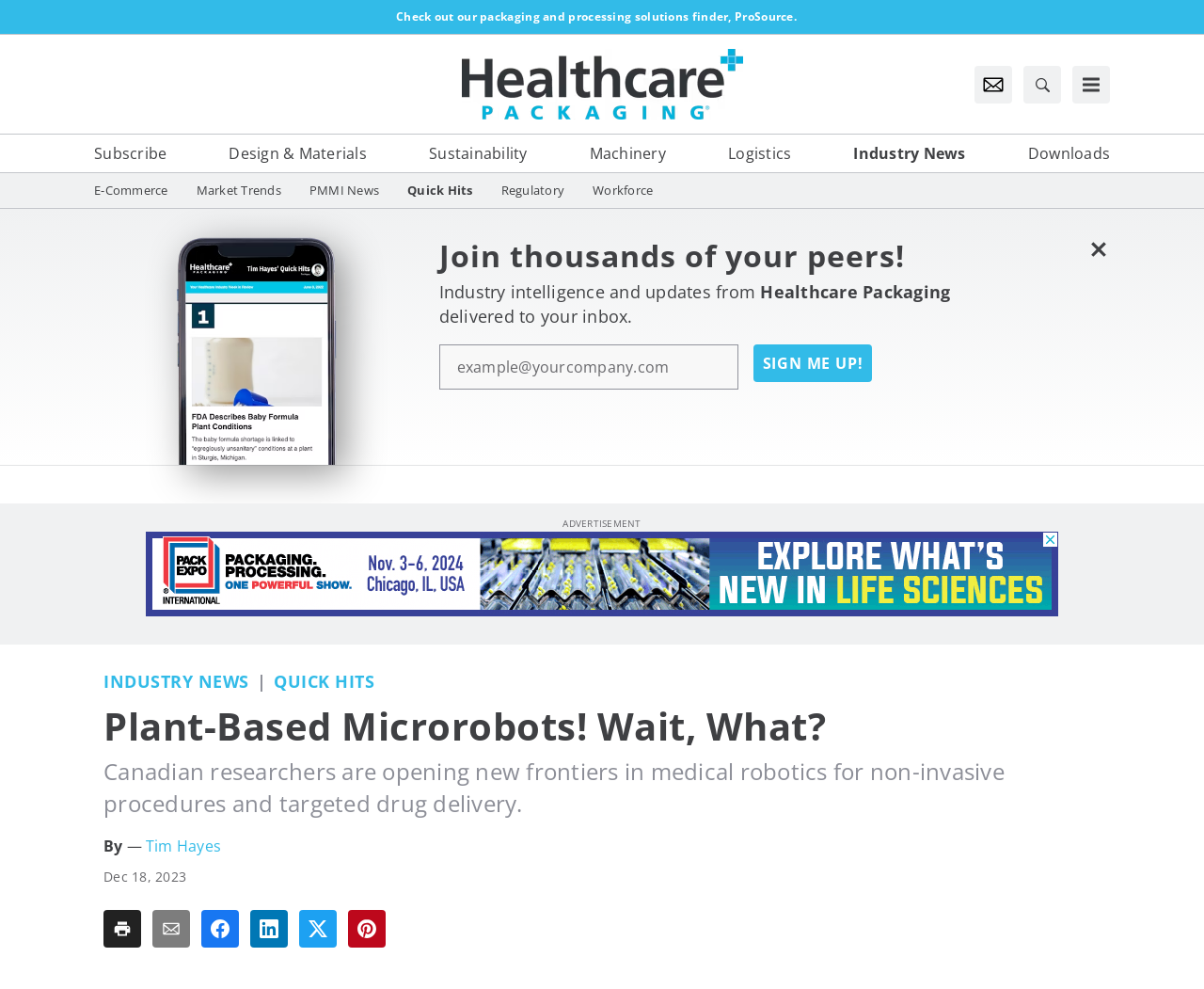Answer with a single word or phrase: 
What is the date of the article?

Dec 18, 2023